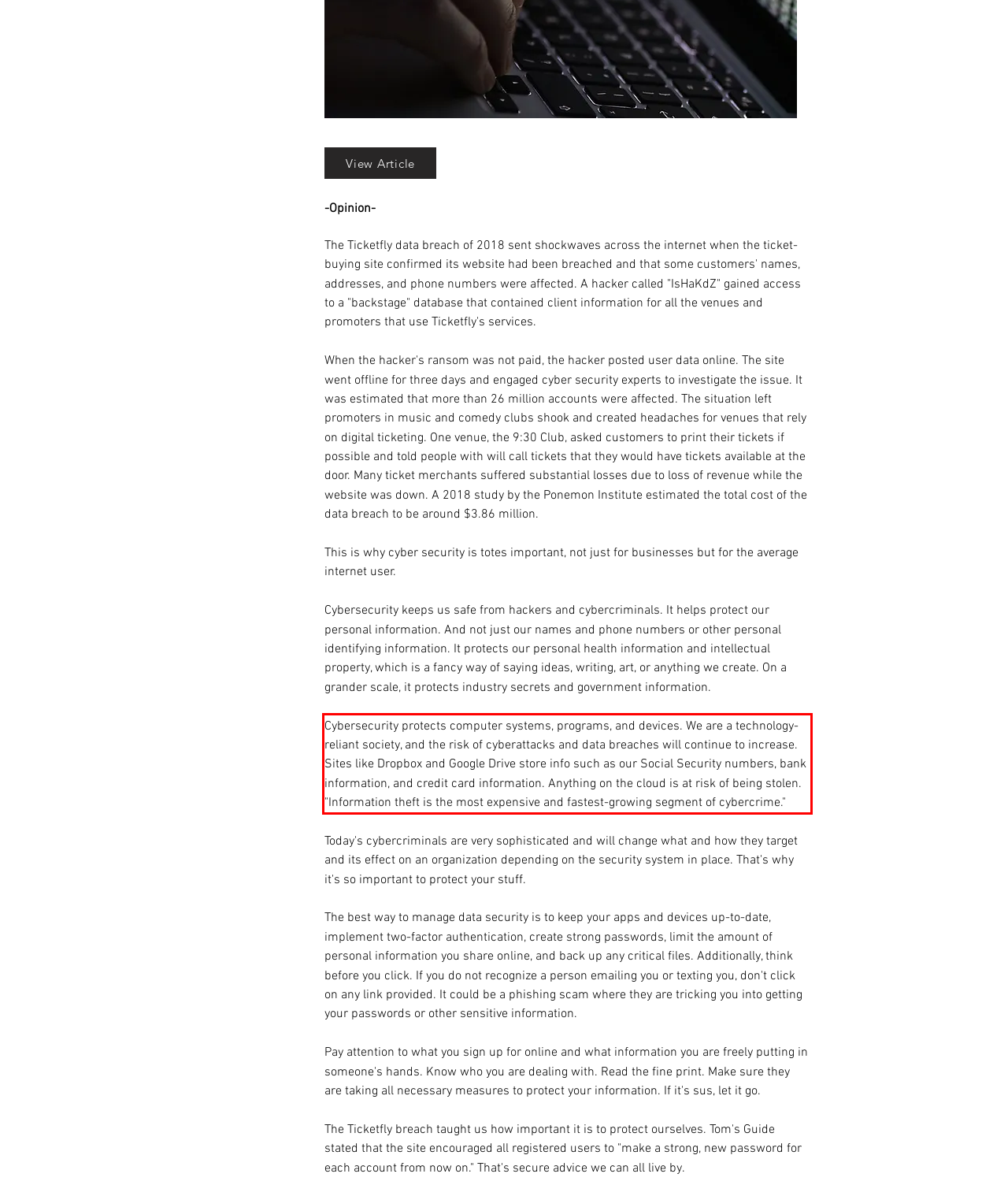You have a webpage screenshot with a red rectangle surrounding a UI element. Extract the text content from within this red bounding box.

Cybersecurity protects computer systems, programs, and devices. We are a technology-reliant society, and the risk of cyberattacks and data breaches will continue to increase. Sites like Dropbox and Google Drive store info such as our Social Security numbers, bank information, and credit card information. Anything on the cloud is at risk of being stolen. "Information theft is the most expensive and fastest-growing segment of cybercrime."